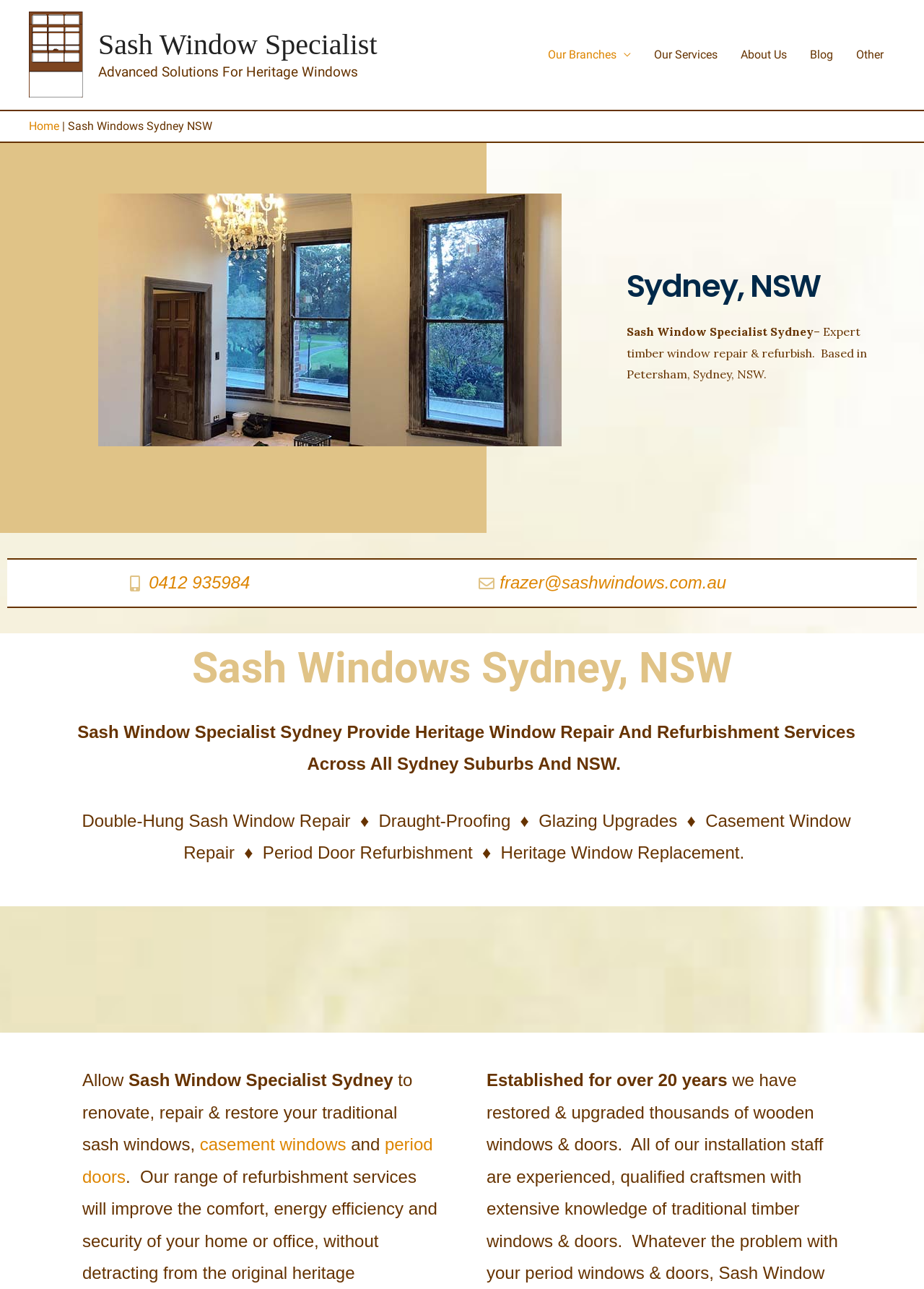Respond to the question below with a concise word or phrase:
What services do they provide?

Heritage window repair and refurbishment